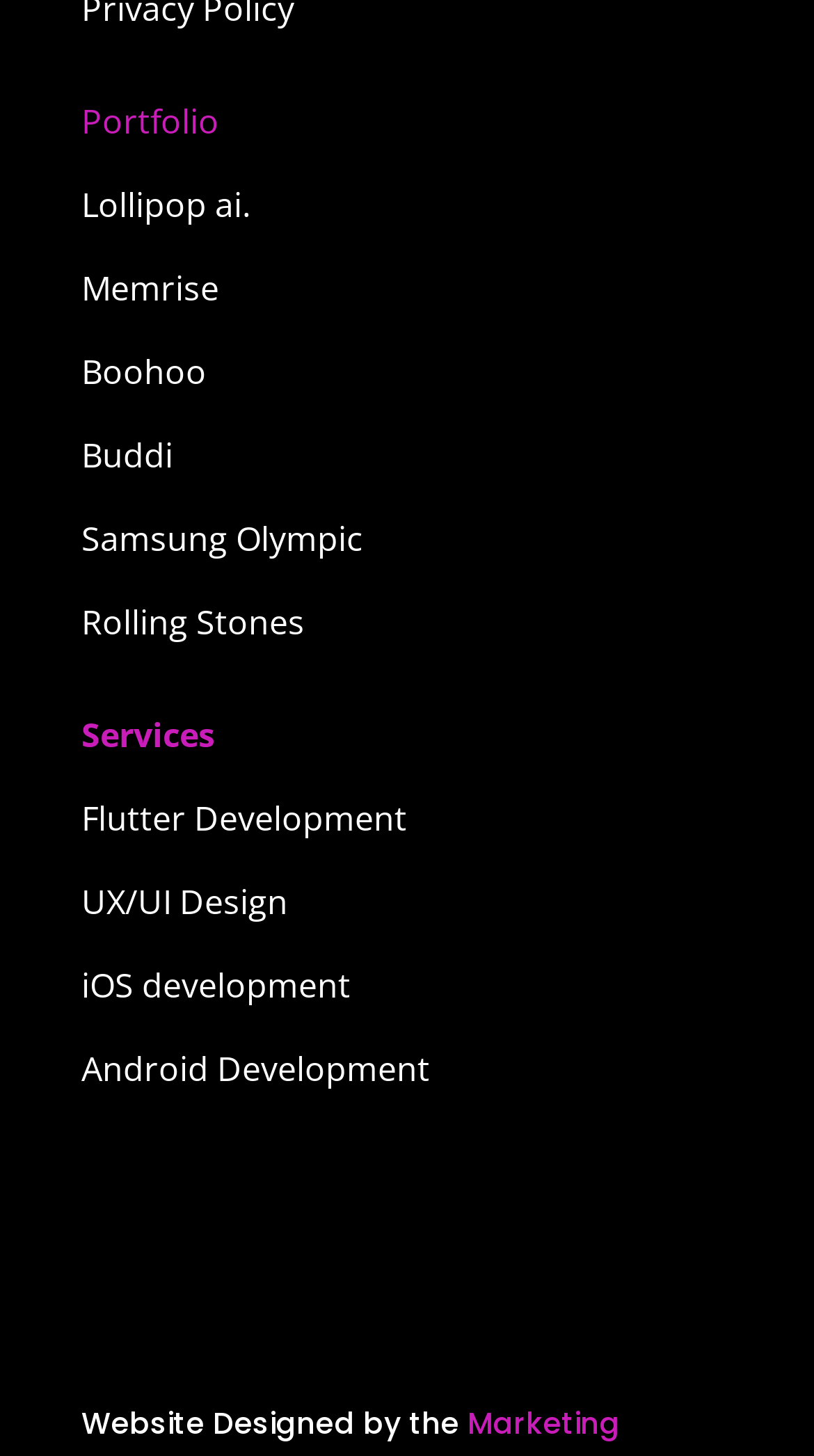What is the first link on the webpage?
From the details in the image, provide a complete and detailed answer to the question.

The first link on the webpage is 'Portfolio' which is located at the top left corner of the webpage with a bounding box of [0.1, 0.067, 0.269, 0.099].